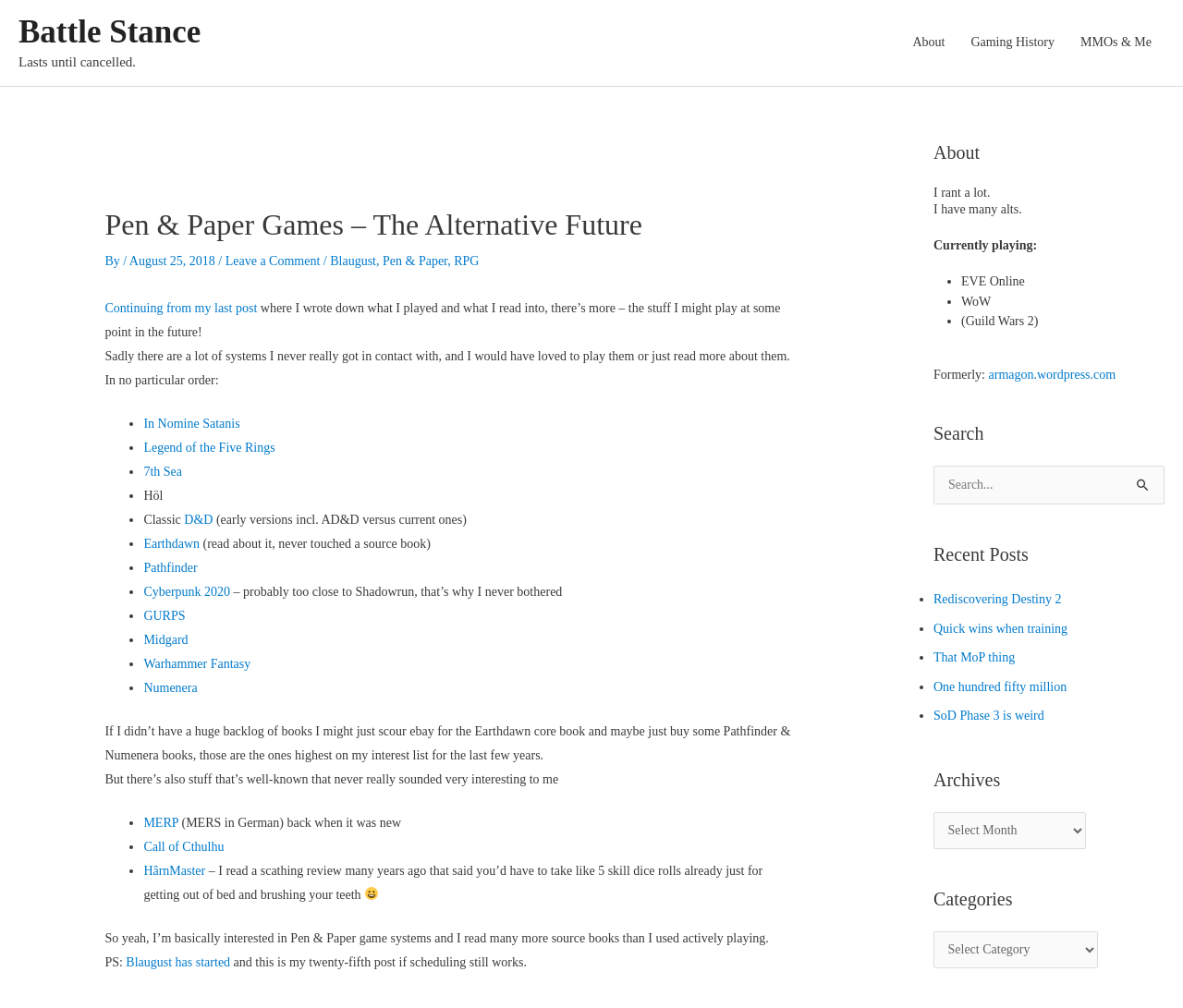Please identify the bounding box coordinates of the element's region that I should click in order to complete the following instruction: "Click on the 'Leave a Comment' link". The bounding box coordinates consist of four float numbers between 0 and 1, i.e., [left, top, right, bottom].

[0.19, 0.252, 0.271, 0.265]